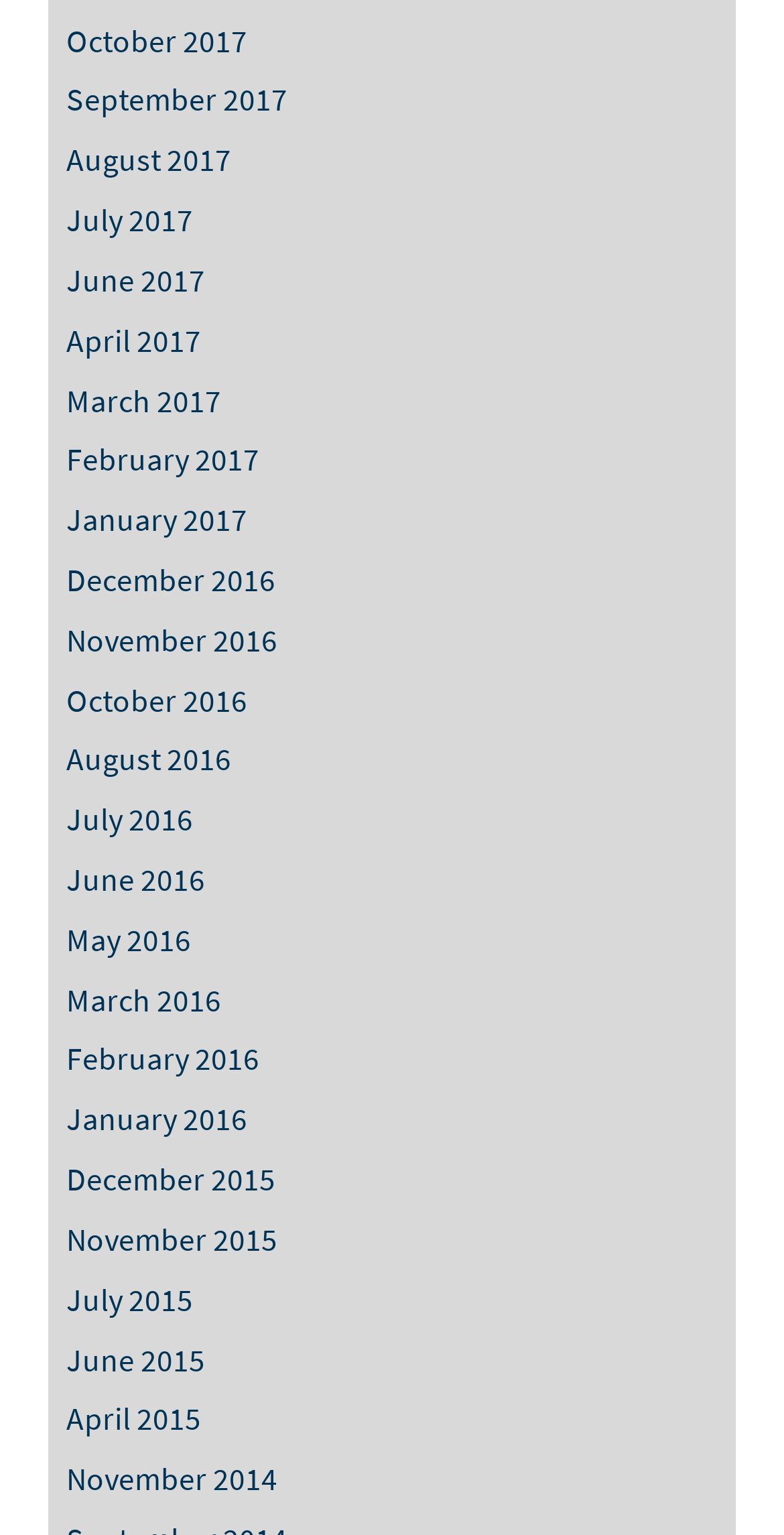Use a single word or phrase to answer the question:
How many years are represented in the links?

4